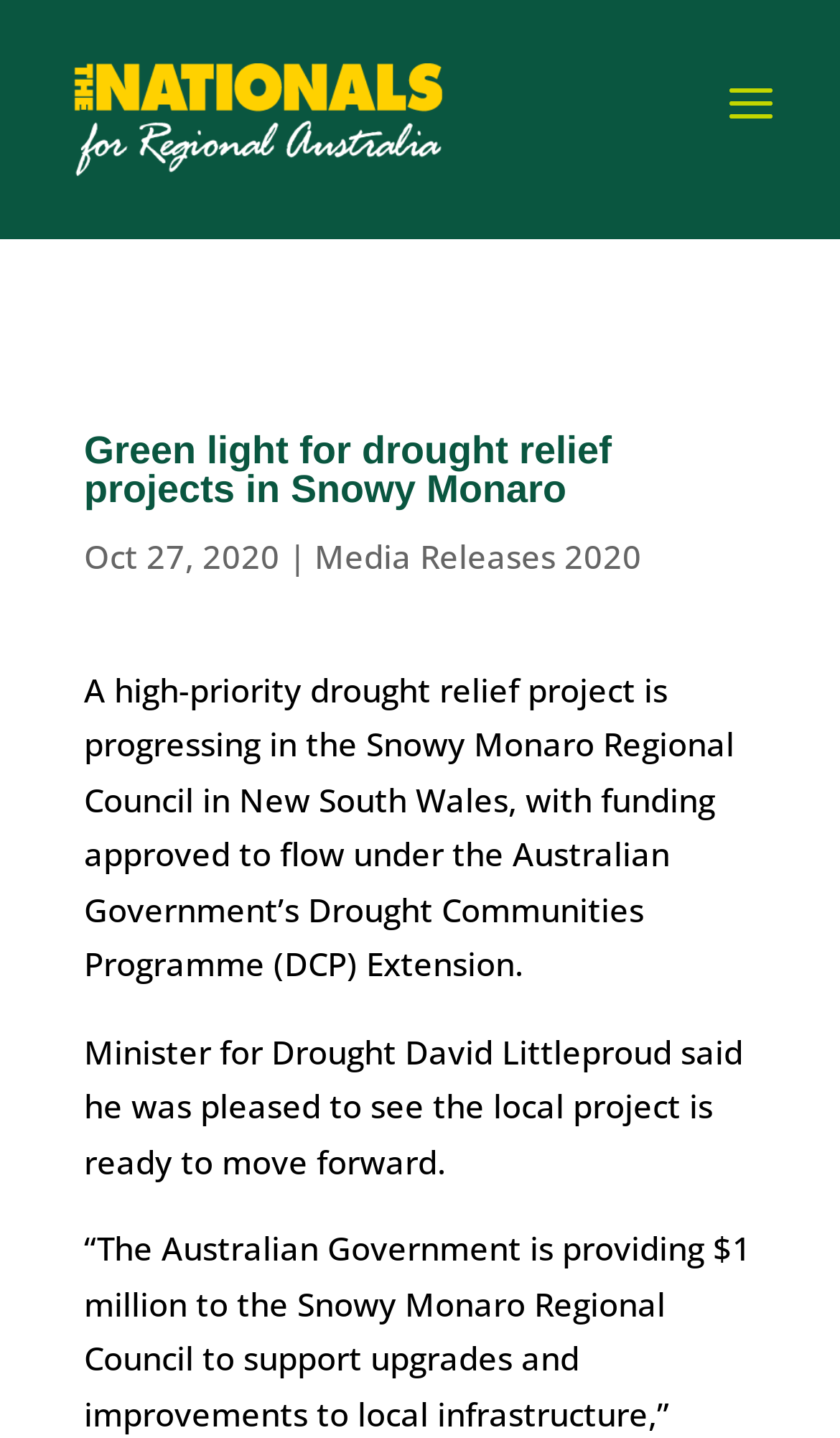Answer briefly with one word or phrase:
What is the program under which the funding is approved?

Drought Communities Programme (DCP)